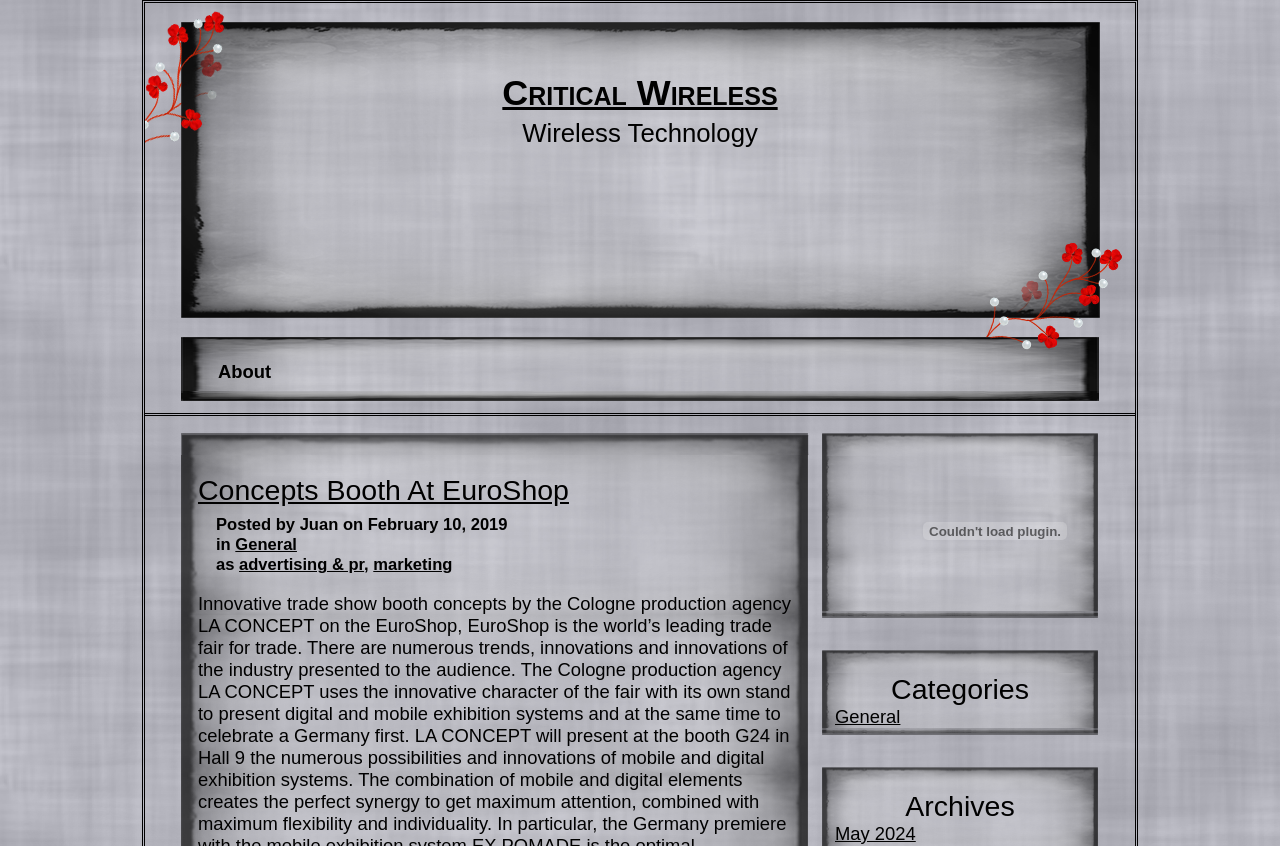Please locate the bounding box coordinates of the element that should be clicked to complete the given instruction: "visit Critical Wireless".

[0.392, 0.086, 0.608, 0.134]